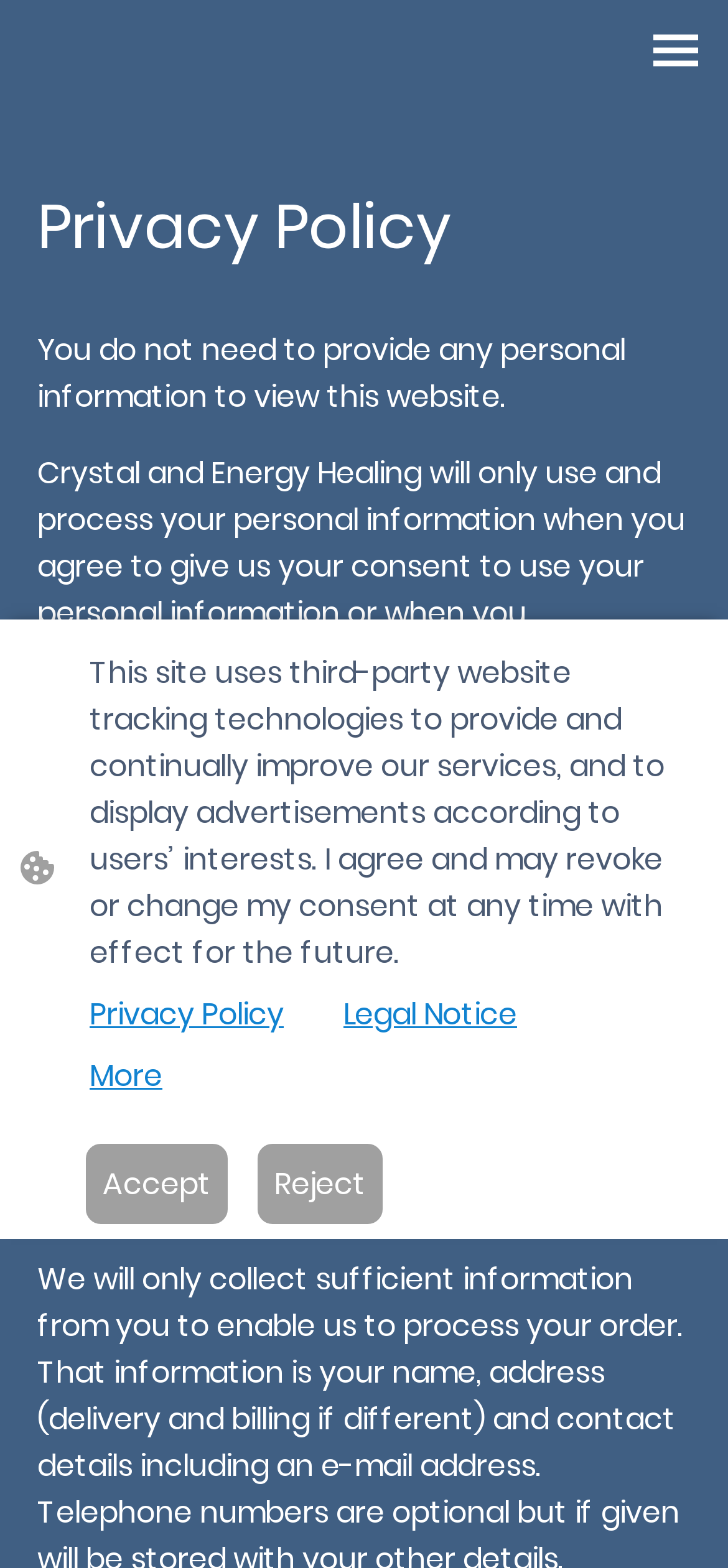Describe every aspect of the webpage comprehensively.

The webpage is about the Privacy Policy of Crystal and Energy Healing. At the top-left corner, there is a heading that reads "Privacy Policy" in a prominent font. Below this heading, there is a paragraph of text that explains that no personal information is required to view the website. 

To the top-right corner, there is an unchecked checkbox accompanied by an image. 

The main content of the webpage is divided into sections. The first section explains how the website uses and processes personal information, stating that it will only be used with consent or for specific purposes such as processing orders or answering enquiries. This section also assures that no information will be passed to third parties except for hosting and payment processing.

Below this section, there is an image, followed by a paragraph of text that explains the use of third-party tracking technologies to improve services and display targeted advertisements. 

The webpage also has a section with links to related policies, including "Privacy Policy", "Legal Notice", and "More", which are aligned horizontally. 

At the bottom of the webpage, there are two buttons, "Accept" and "Reject", which are likely related to the consent for the use of personal information and tracking technologies.